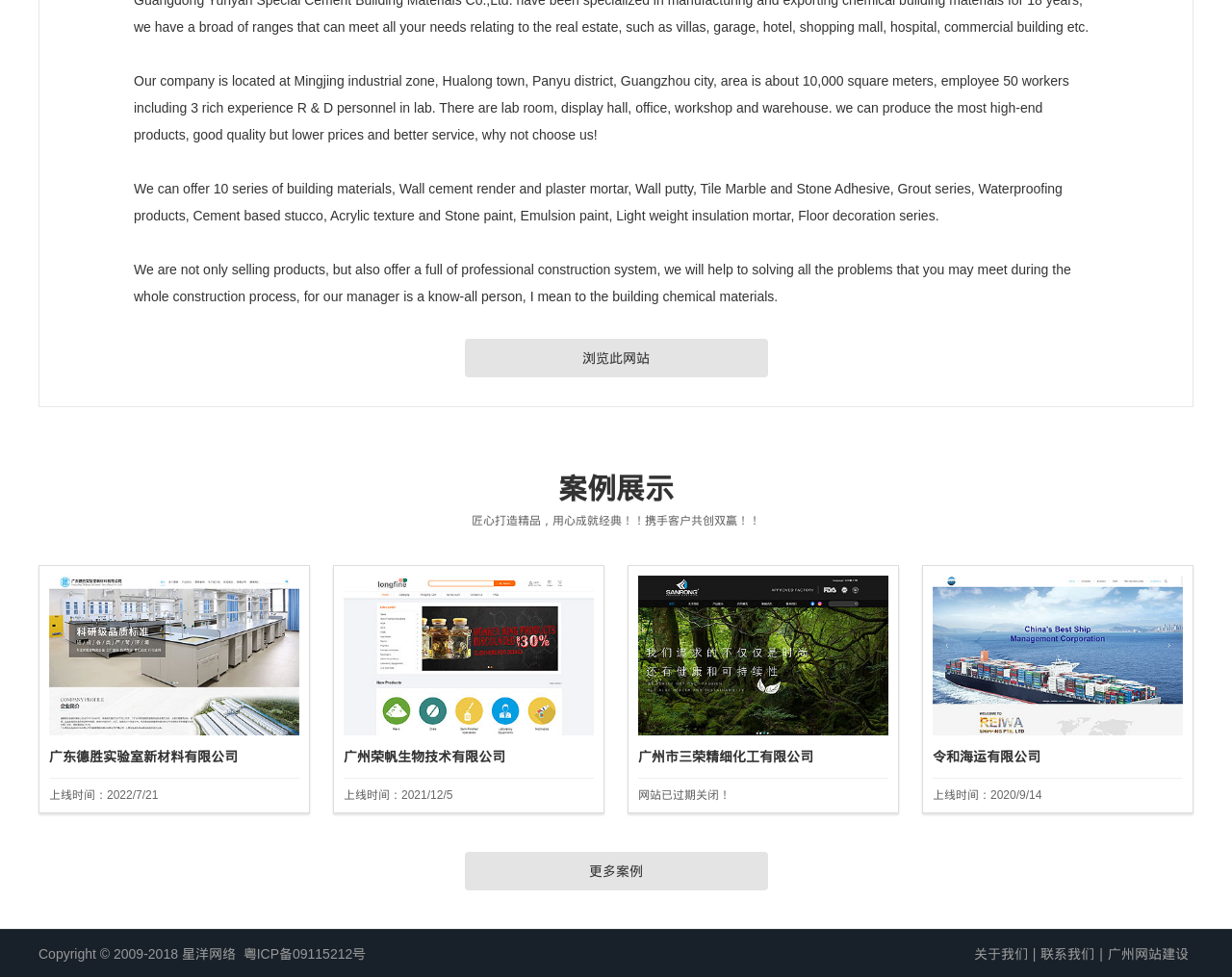Please provide a comprehensive answer to the question based on the screenshot: How many series of building materials are offered?

According to the StaticText element with the text 'We can offer 10 series of building materials...', the company offers 10 series of building materials.